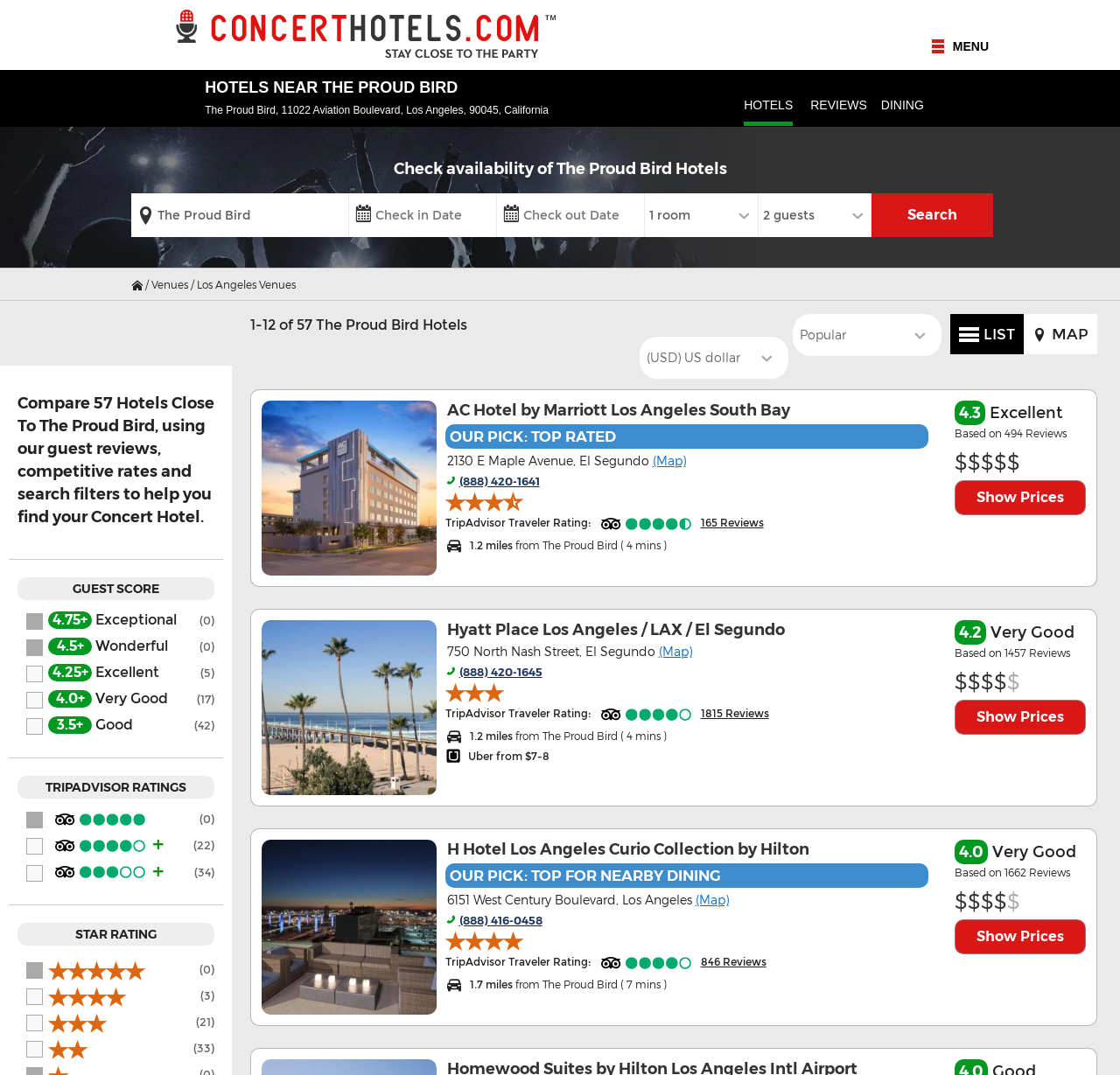Give a detailed explanation of the elements present on the webpage.

This webpage is about hotels near The Proud Bird in Los Angeles, California. At the top, there is a logo of ConcertHotels.com, a link to the website, and a menu button. Below that, there is a heading that reads "HOTELS NEAR THE PROUD BIRD" with three tabs: "HOTELS", "REVIEWS", and "DINING". 

On the left side, there is a search bar where users can input a venue to search for. Below that, there are two date input fields for check-in and check-out dates, and two dropdown menus for selecting the number of rooms and guests. A search button is located at the bottom of this section.

On the right side, there is a list of 57 hotels near The Proud Bird, with three hotels displayed in detail. Each hotel listing includes a rating, a brief description, and an image of the hotel. The hotels are listed with their names, addresses, and distances from The Proud Bird. There are also links to view prices, read reviews, and get directions to the hotels. Additionally, there is an estimate of the typical UberX fare from the hotel to The Proud Bird.

The webpage has a clean and organized layout, making it easy to navigate and find information about the hotels.